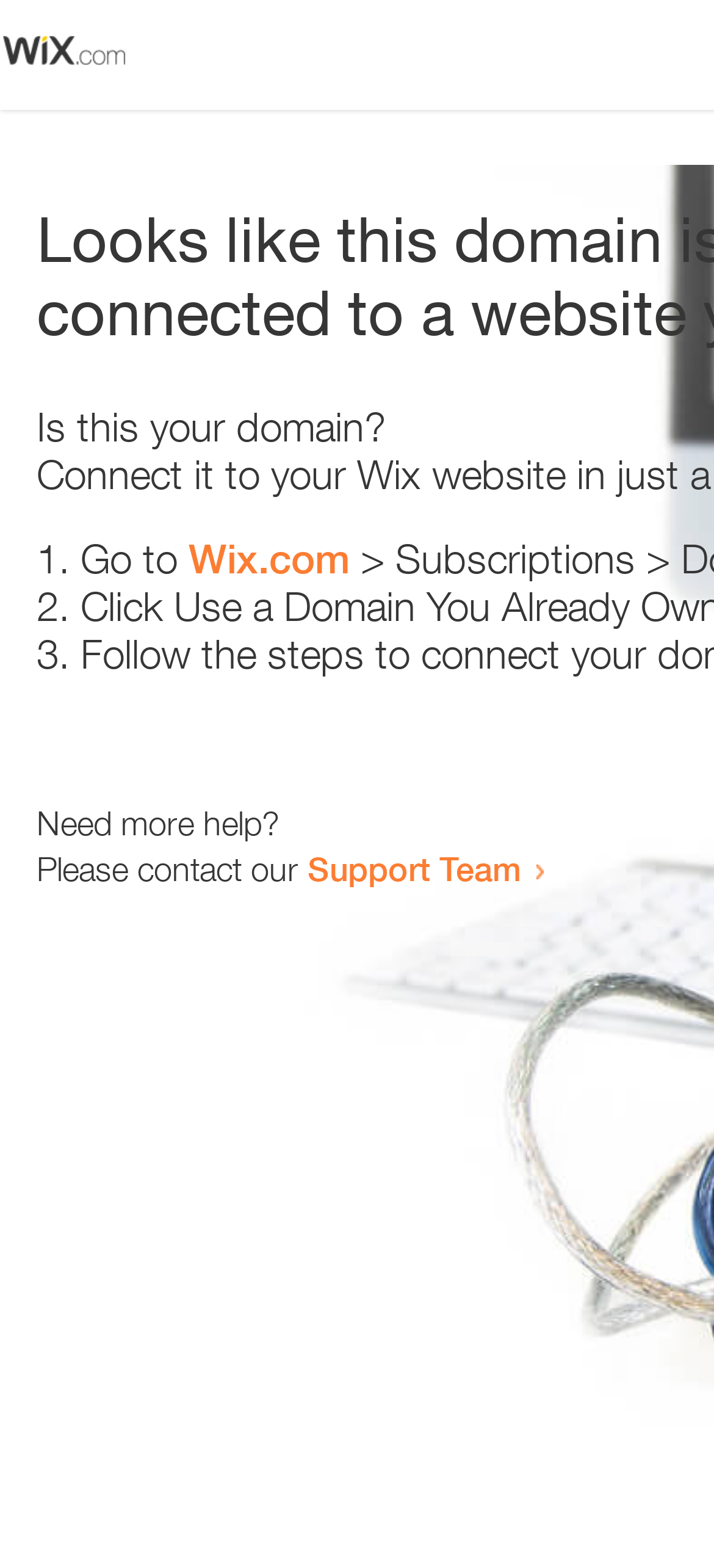What is the tone of the webpage?
Answer the question with a single word or phrase by looking at the picture.

Helpful